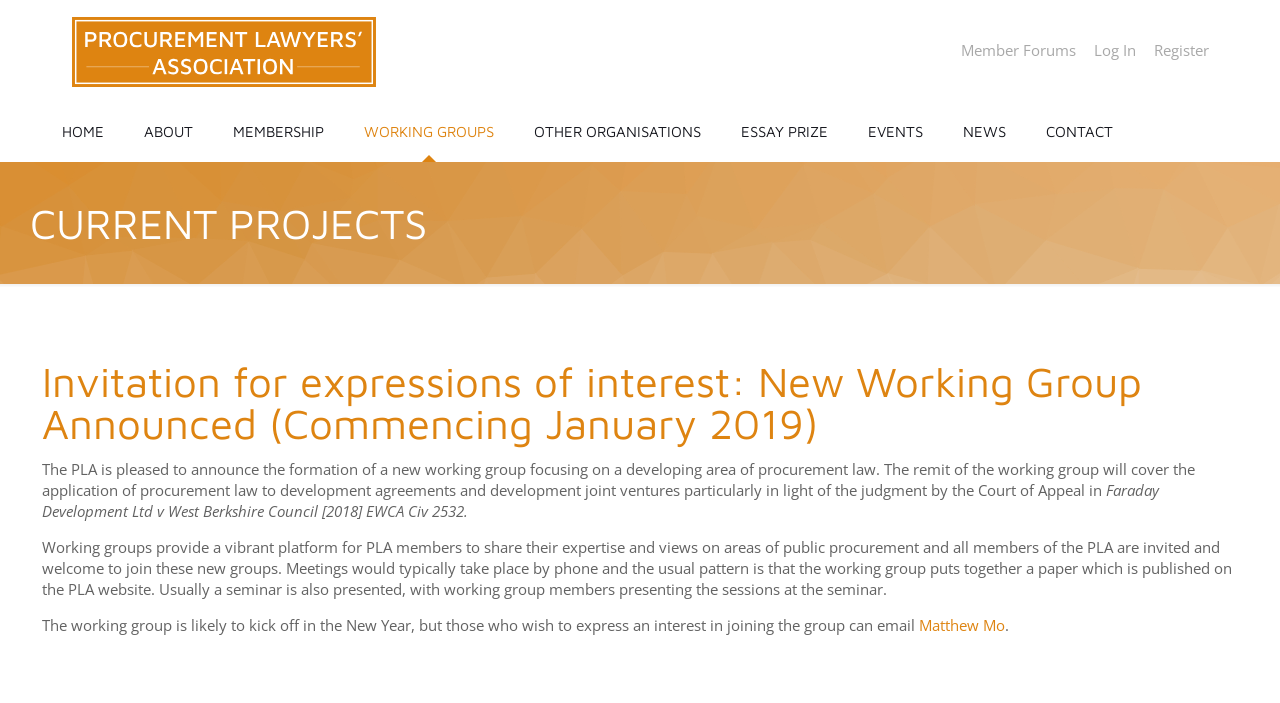What is the topic of the new working group announced?
Answer the question with as much detail as possible.

The topic of the new working group announced can be found in the paragraph below the heading 'CURRENT PROJECTS', which states that the working group will focus on the application of procurement law to development agreements and development joint ventures.